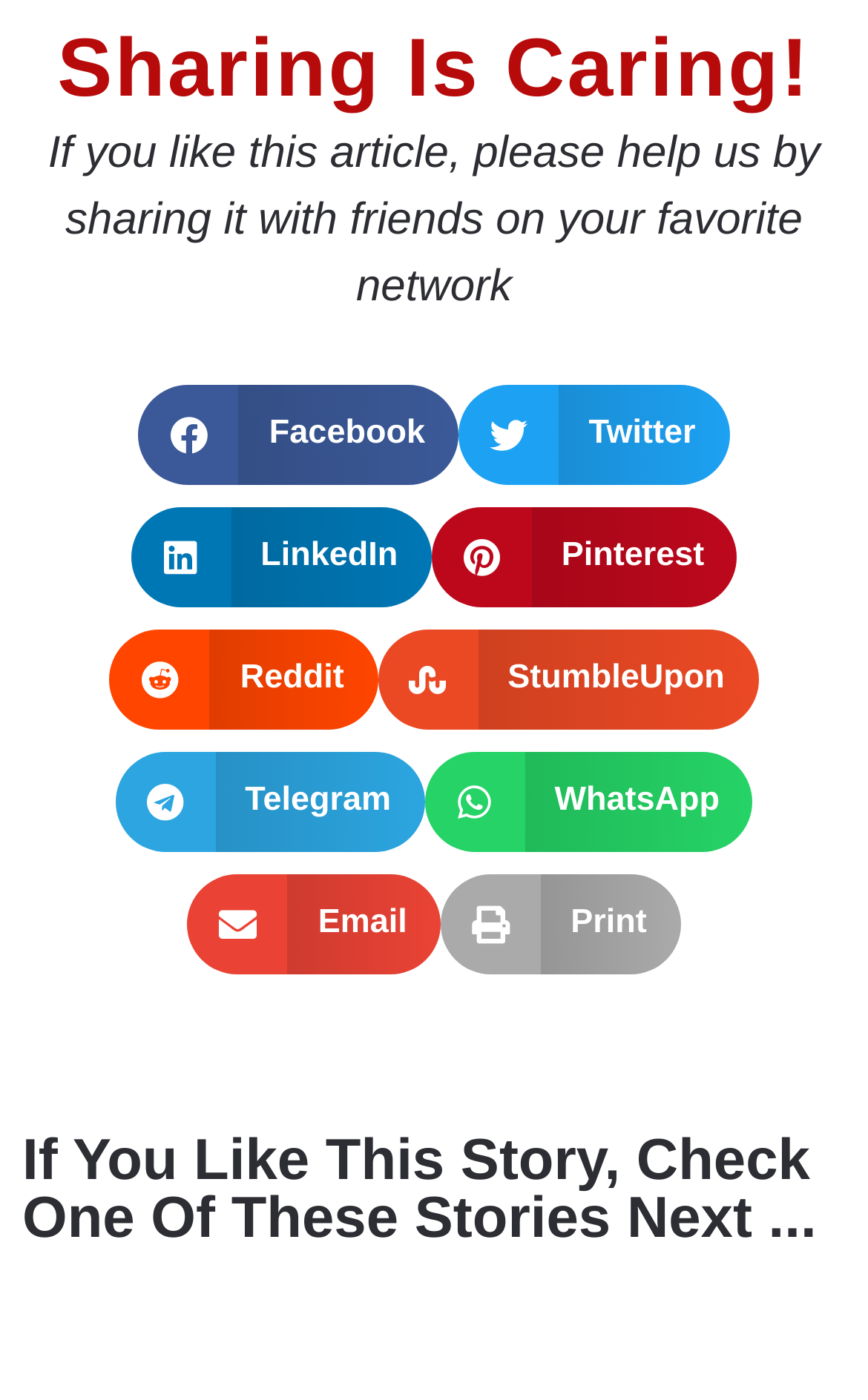Provide your answer in a single word or phrase: 
What is the last option to share the article?

Print